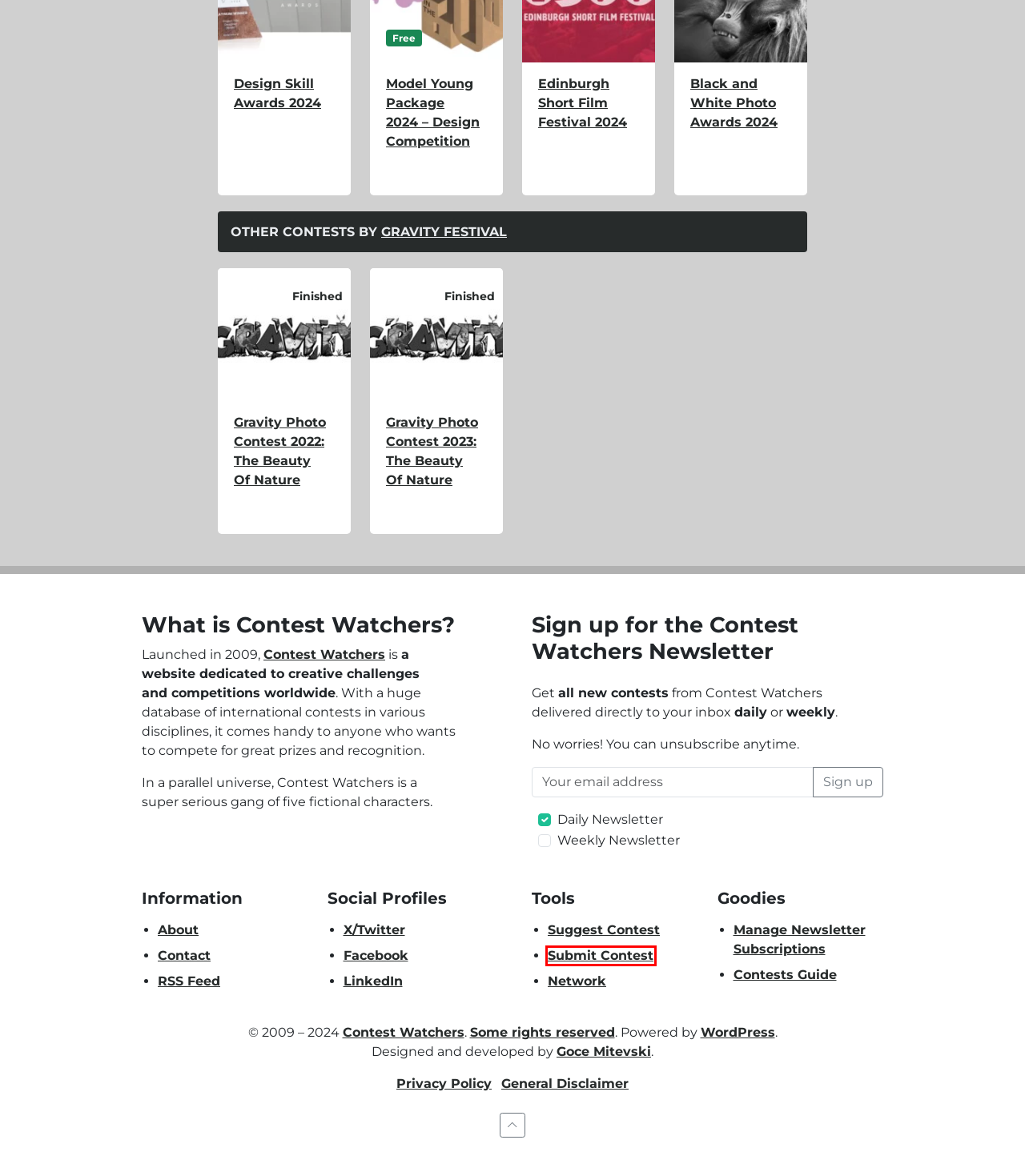You have been given a screenshot of a webpage with a red bounding box around a UI element. Select the most appropriate webpage description for the new webpage that appears after clicking the element within the red bounding box. The choices are:
A. Contest Watchers
B. Gravity Photo Contest 2023: The Beauty Of Nature - Contest Watchers
C. Blog Tool, Publishing Platform, and CMS – WordPress.org
D. General Disclaimer - Contest Watchers
E. Privacy Policy - Contest Watchers
F. How to Organize Successful International Contests? - Contest Watchers
G. Nicer2 - The Designs of Goce Mitevski
H. Submit Contest - Contest Watchers

H